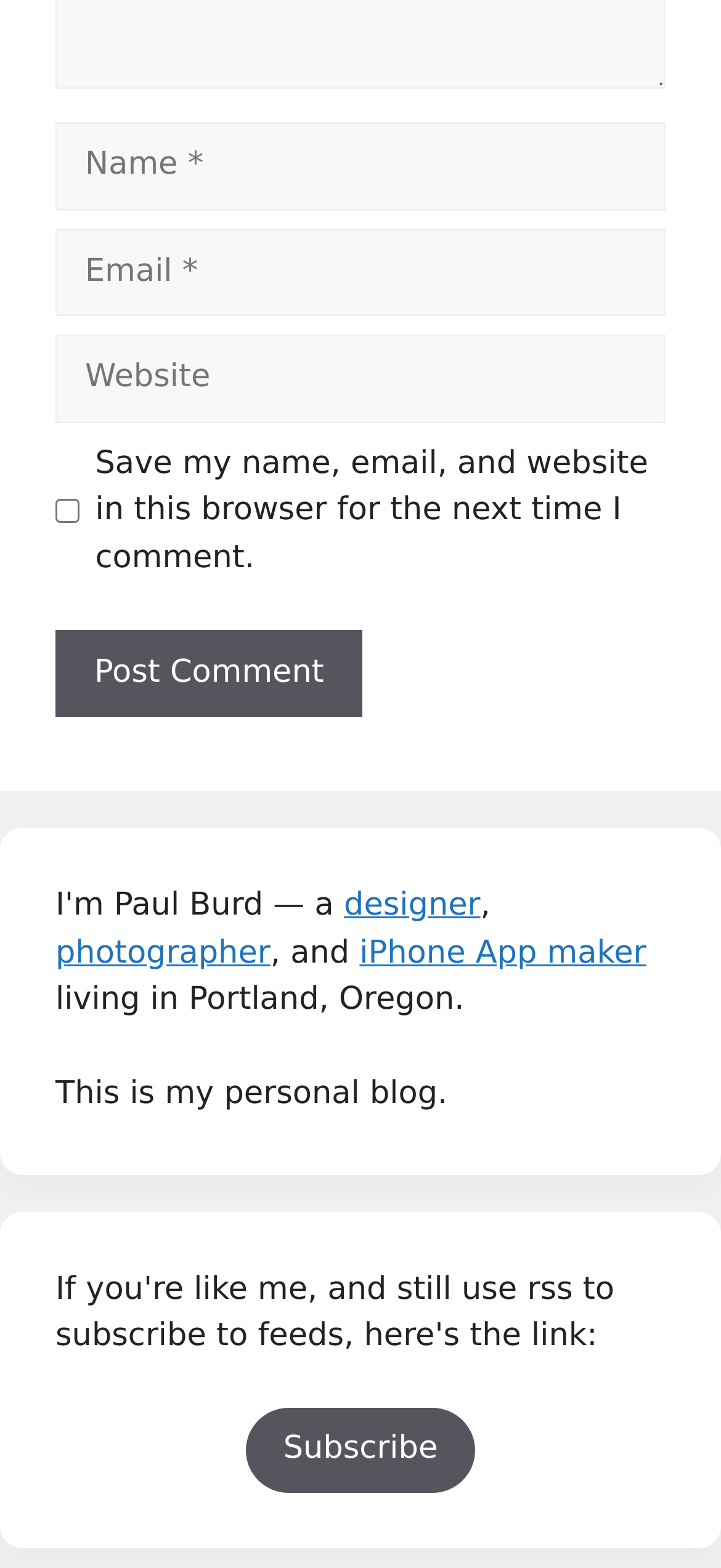Pinpoint the bounding box coordinates of the element that must be clicked to accomplish the following instruction: "Visit the designer's page". The coordinates should be in the format of four float numbers between 0 and 1, i.e., [left, top, right, bottom].

[0.477, 0.566, 0.666, 0.589]